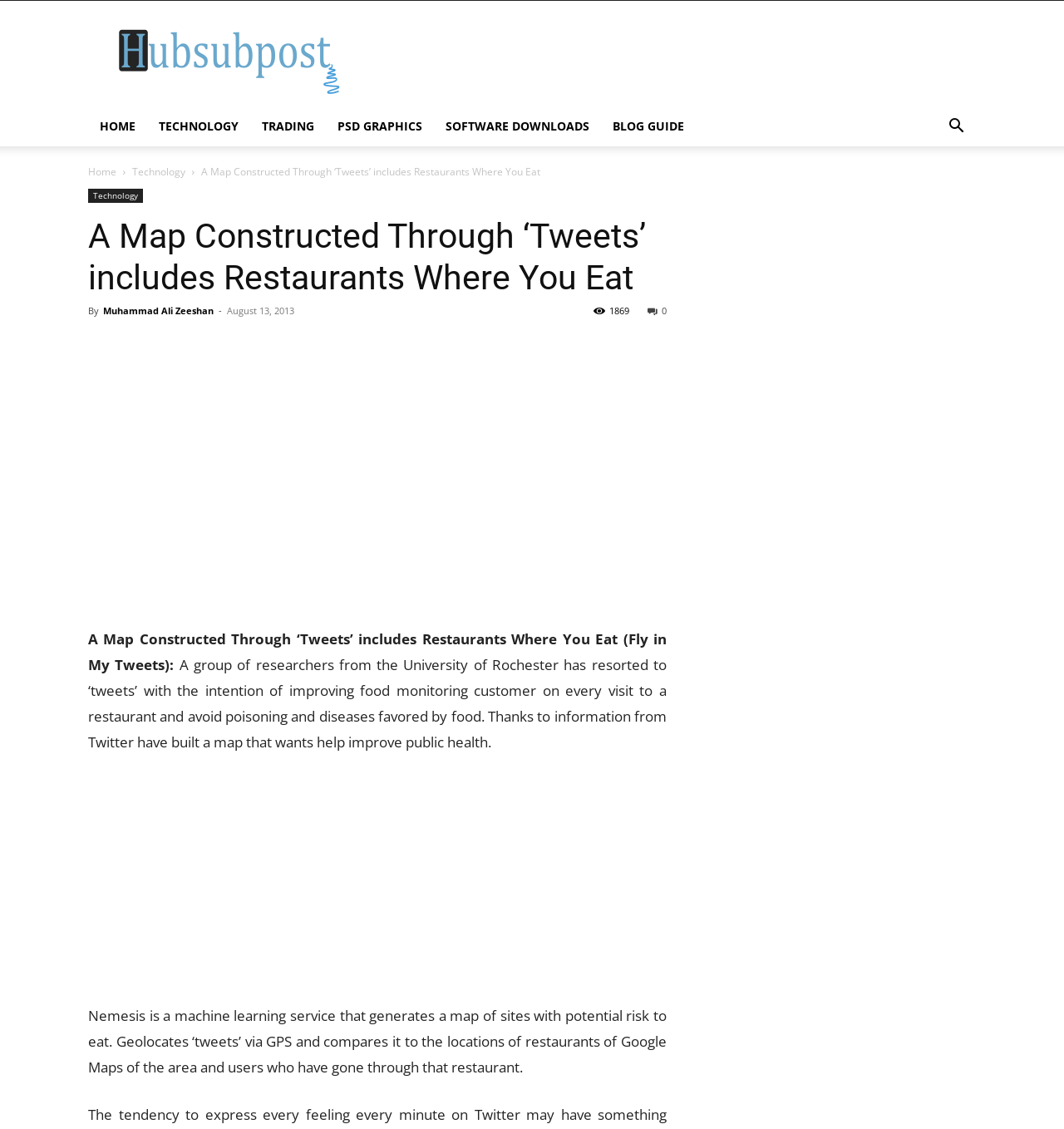Determine the bounding box for the UI element described here: "Technology".

[0.124, 0.146, 0.174, 0.158]